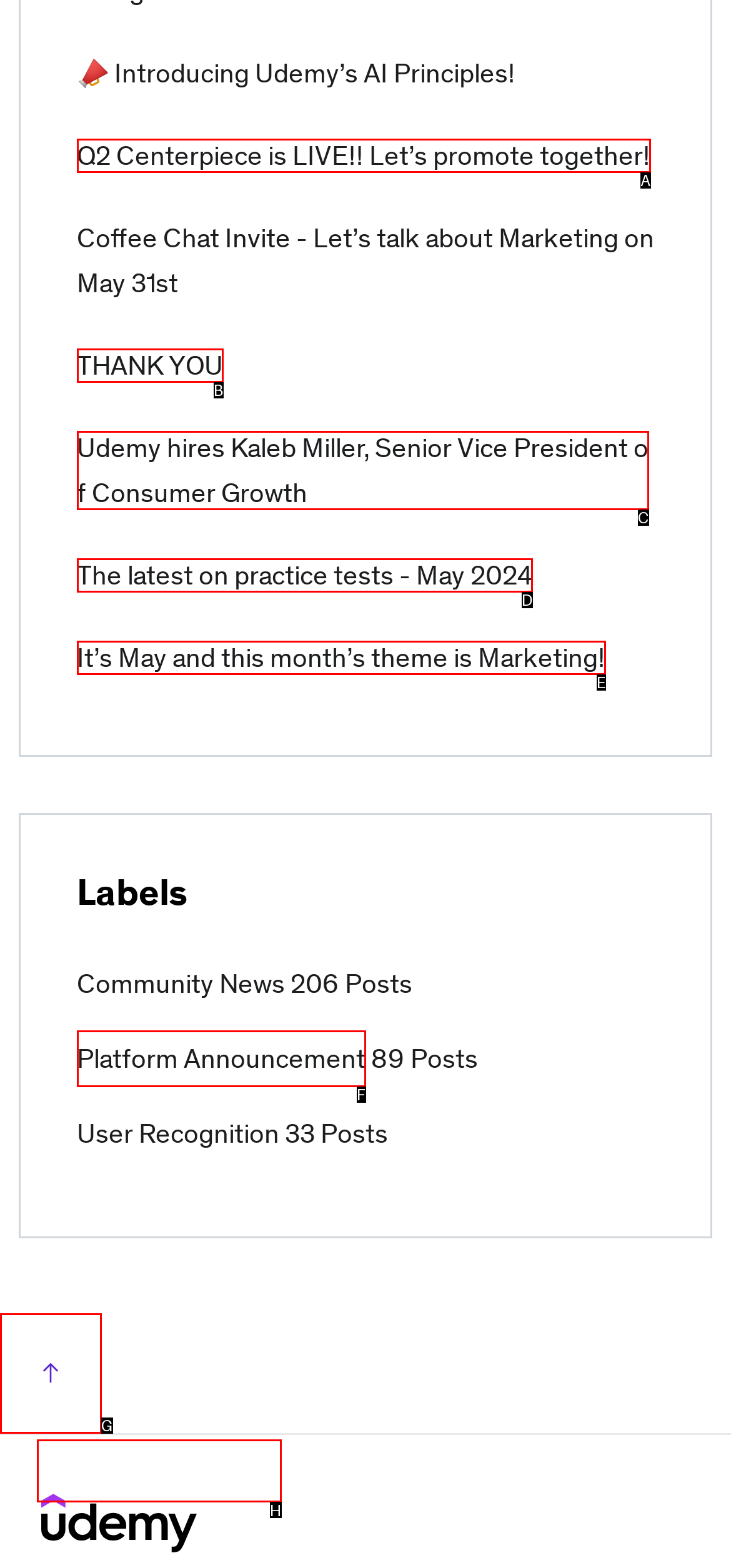Identify the appropriate choice to fulfill this task: Visit 'Udemy' homepage
Respond with the letter corresponding to the correct option.

H